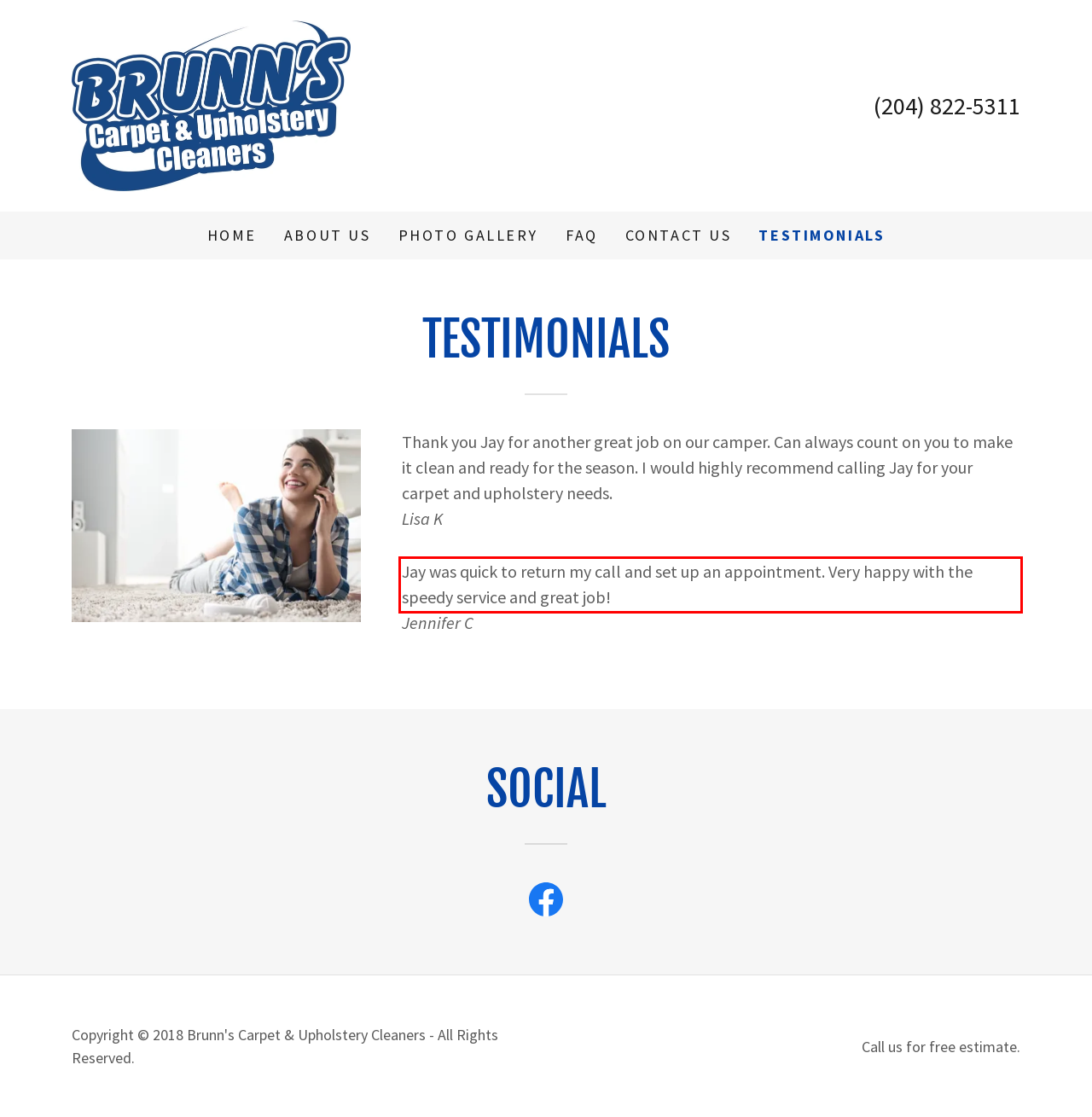Observe the screenshot of the webpage, locate the red bounding box, and extract the text content within it.

Jay was quick to return my call and set up an appointment. Very happy with the speedy service and great job!